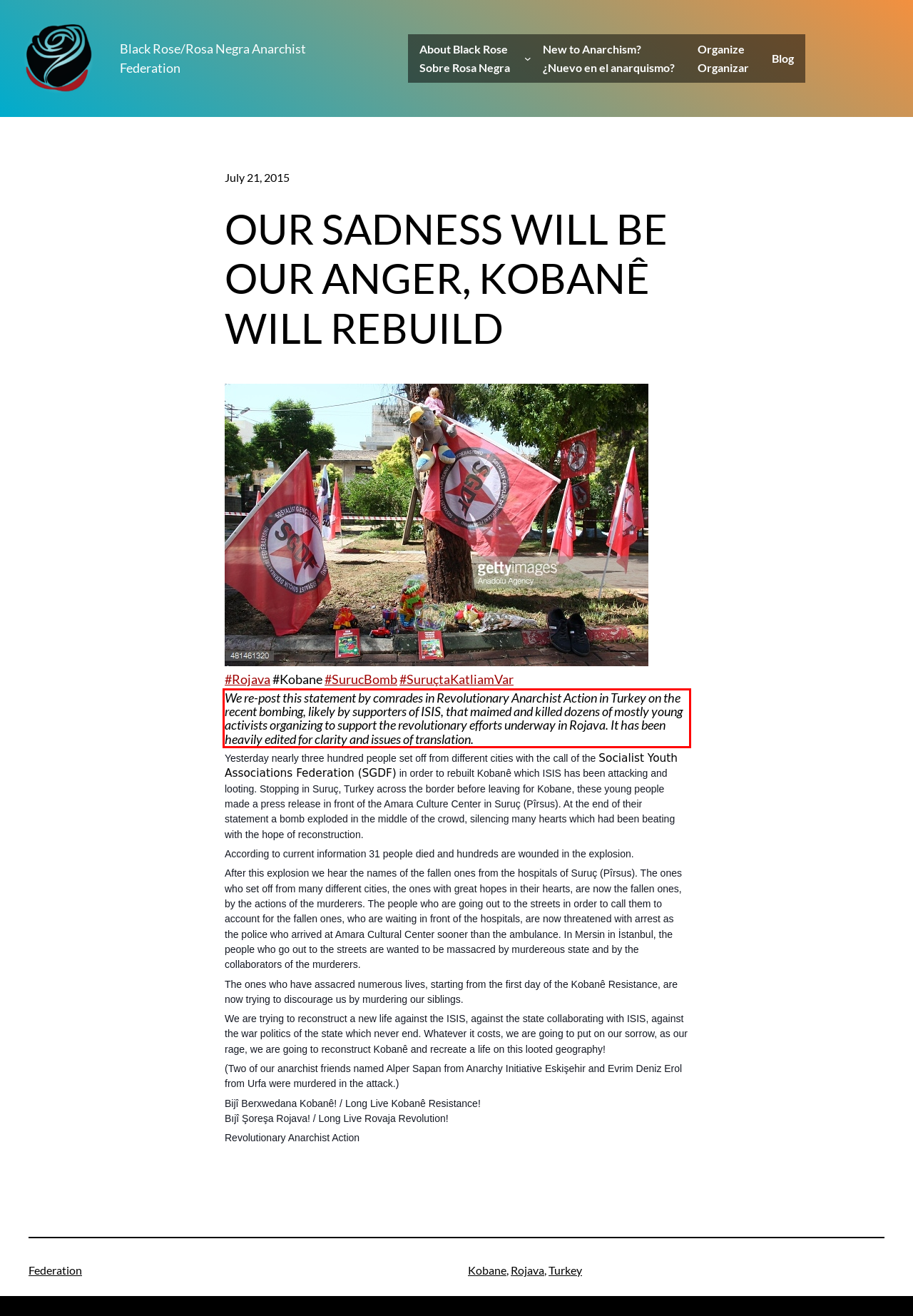Look at the screenshot of the webpage, locate the red rectangle bounding box, and generate the text content that it contains.

We re-post this statement by comrades in Revolutionary Anarchist Action in Turkey on the recent bombing, likely by supporters of ISIS, that maimed and killed dozens of mostly young activists organizing to support the revolutionary efforts underway in Rojava. It has been heavily edited for clarity and issues of translation.